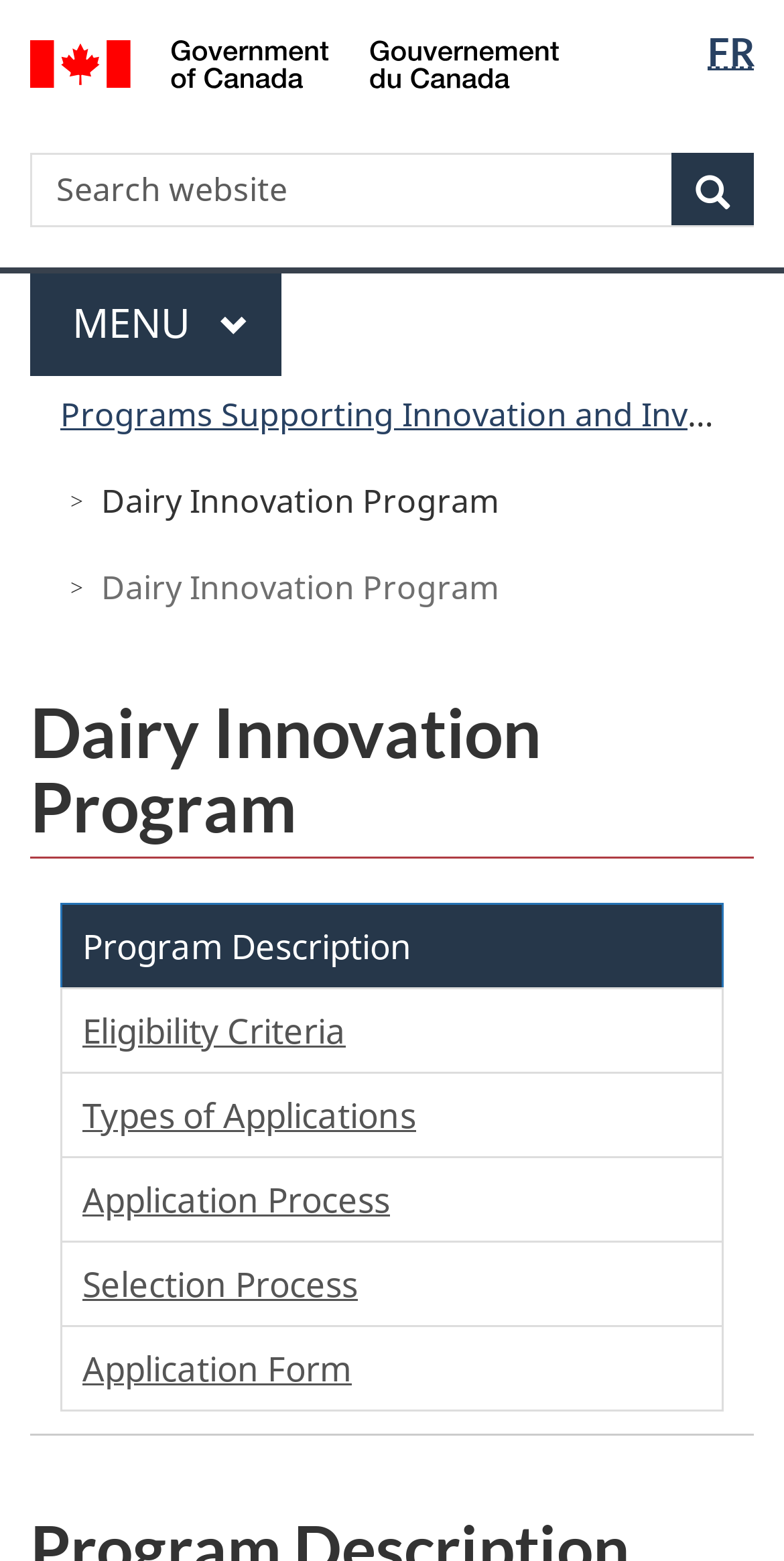What is the name of the program described on this webpage?
Use the screenshot to answer the question with a single word or phrase.

Dairy Innovation Program